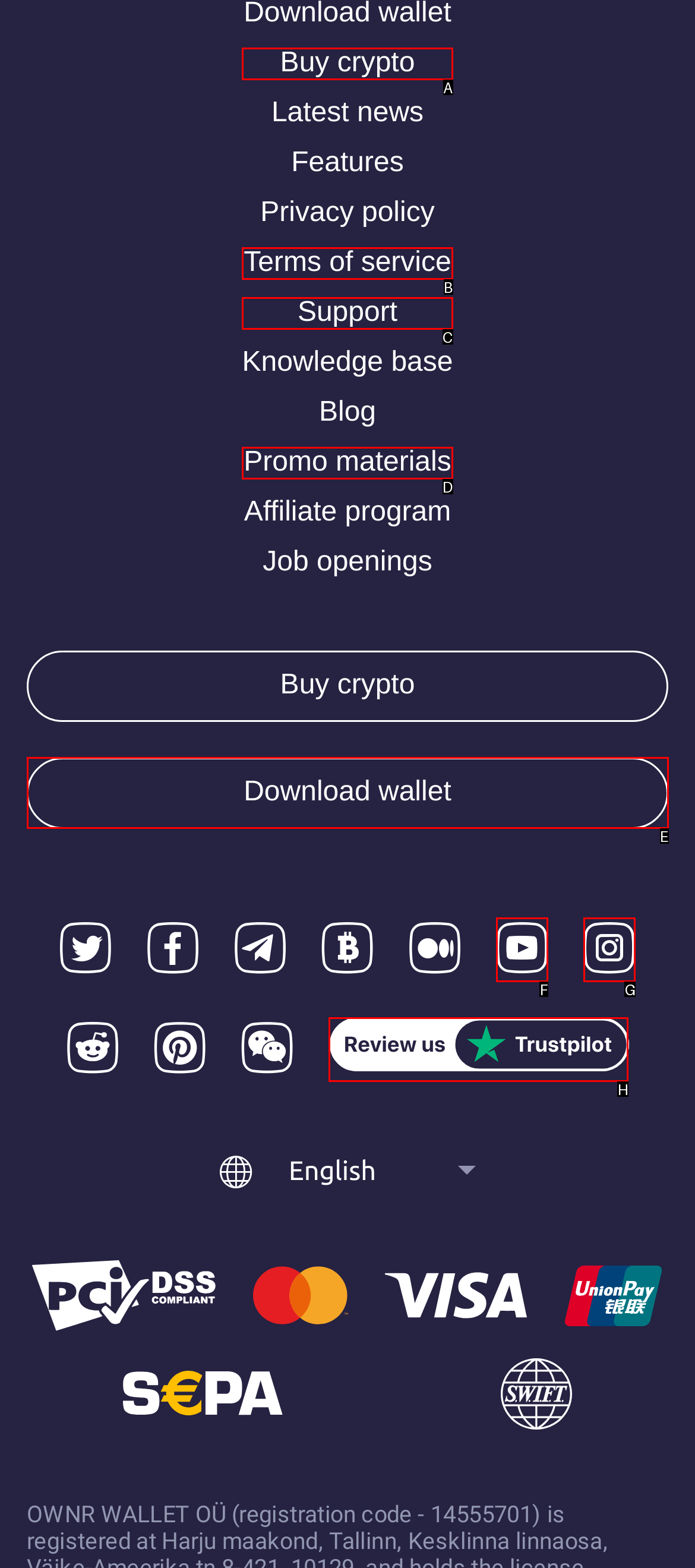Determine which option matches the element description: Terms of service
Reply with the letter of the appropriate option from the options provided.

B